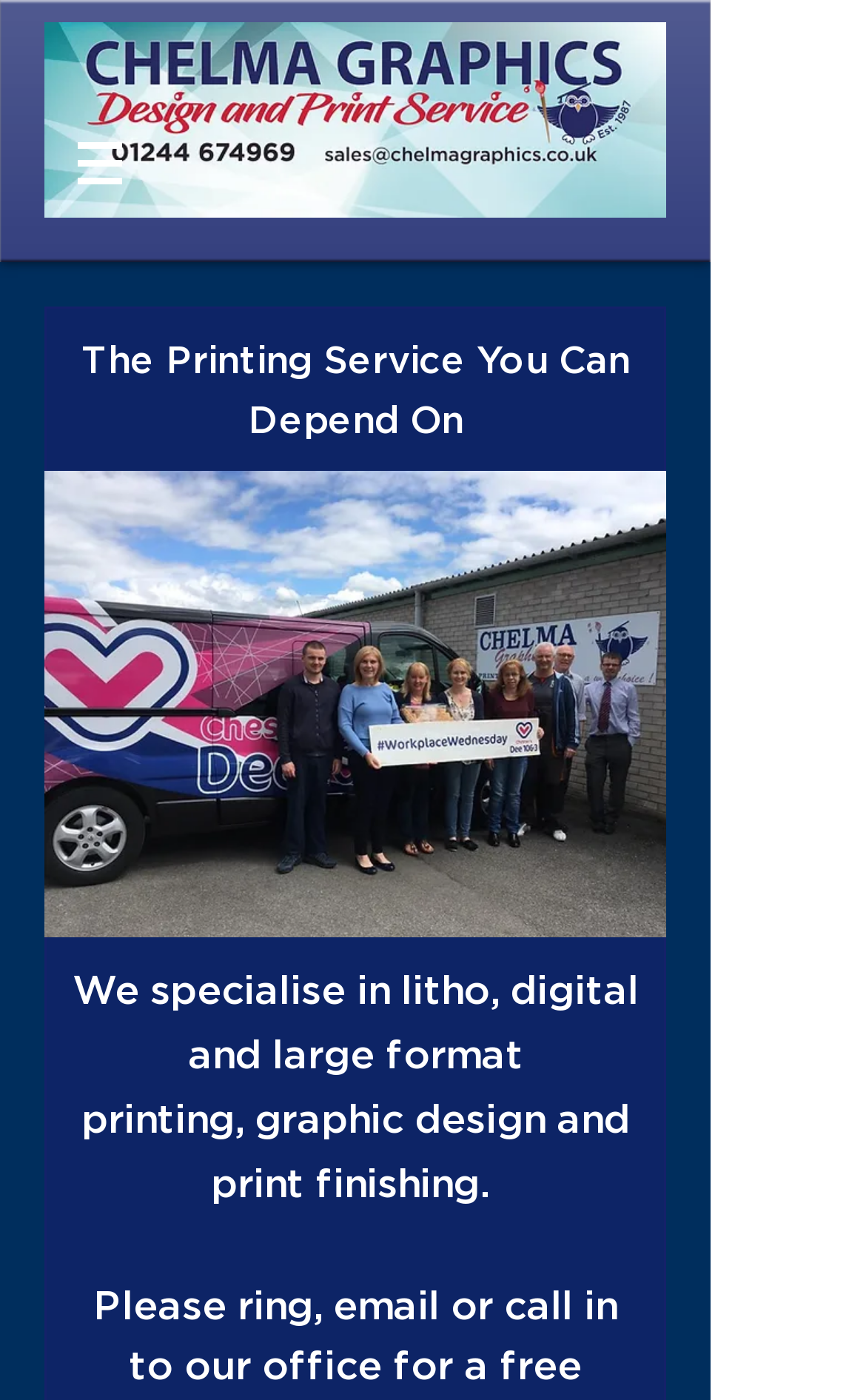Using the information in the image, give a detailed answer to the following question: Is Chelma Graphics an established company?

According to the meta description, Chelma Graphics was established in 1987, which suggests that it is an established company with a long history.